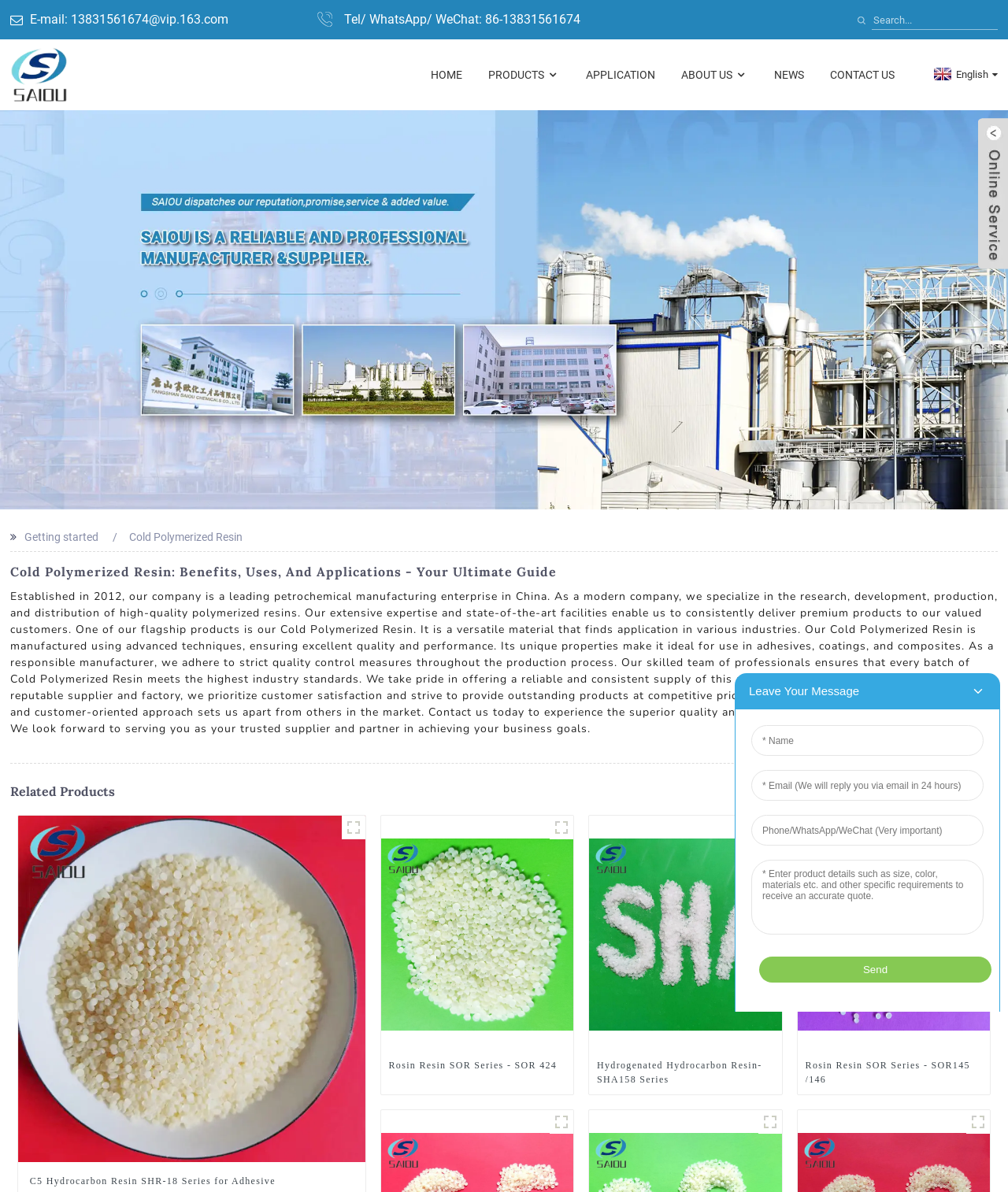Identify the bounding box coordinates necessary to click and complete the given instruction: "Click on the 'Trueman Change Logo' link".

None